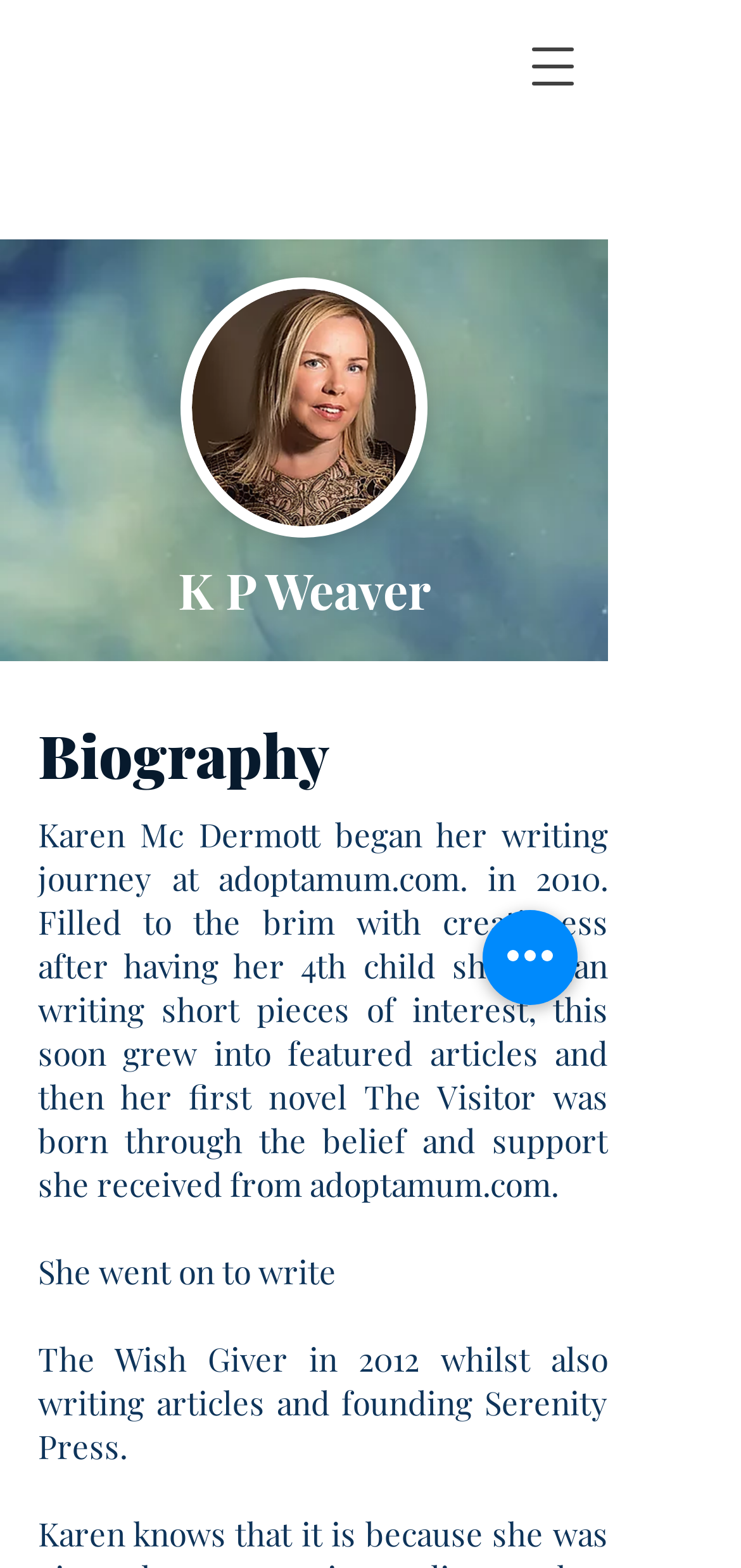What is the text on the top-left of the webpage?
Answer with a single word or phrase, using the screenshot for reference.

K P Weaver